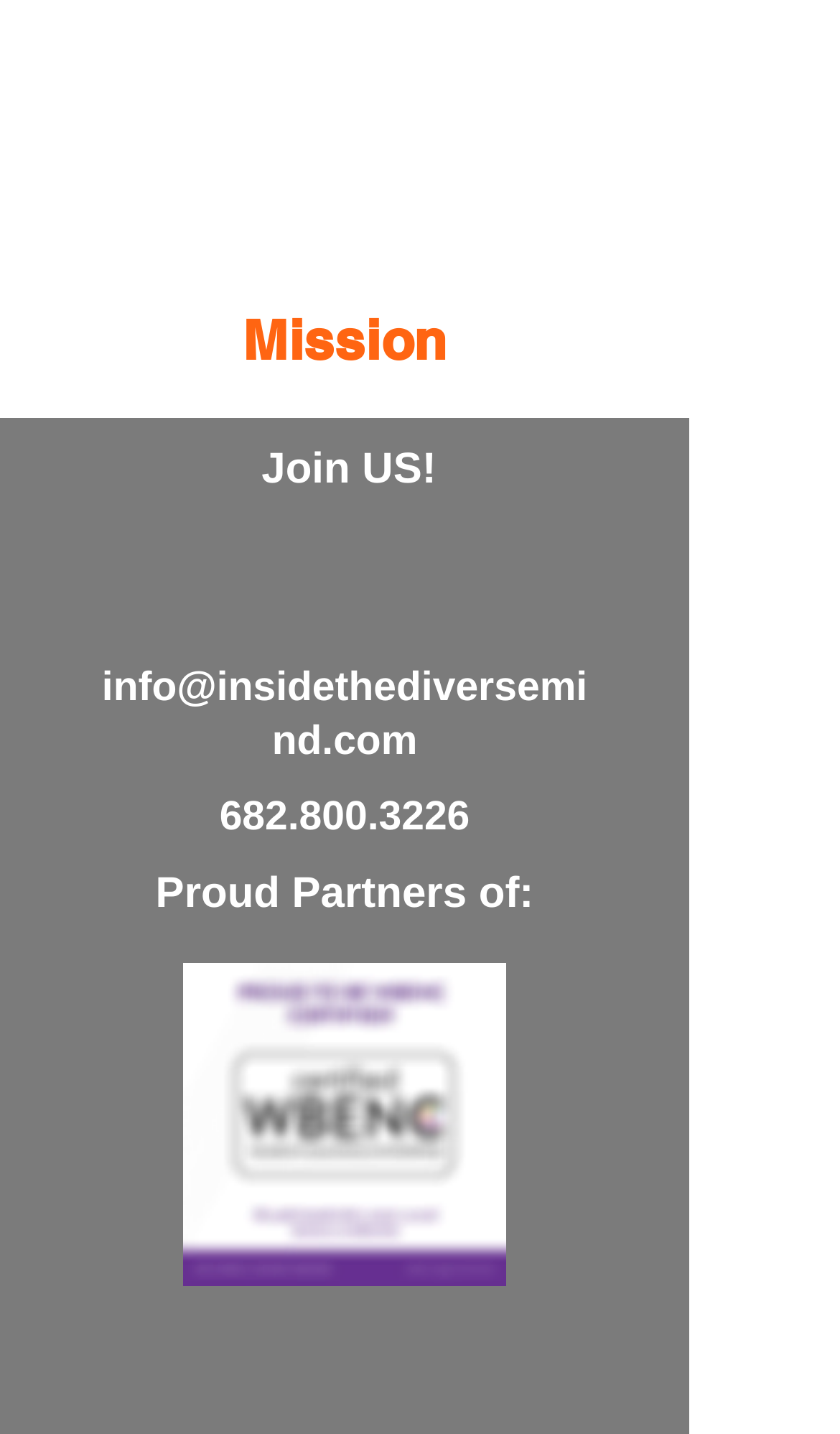Answer the question below with a single word or a brief phrase: 
What is the organization's mission?

Not specified